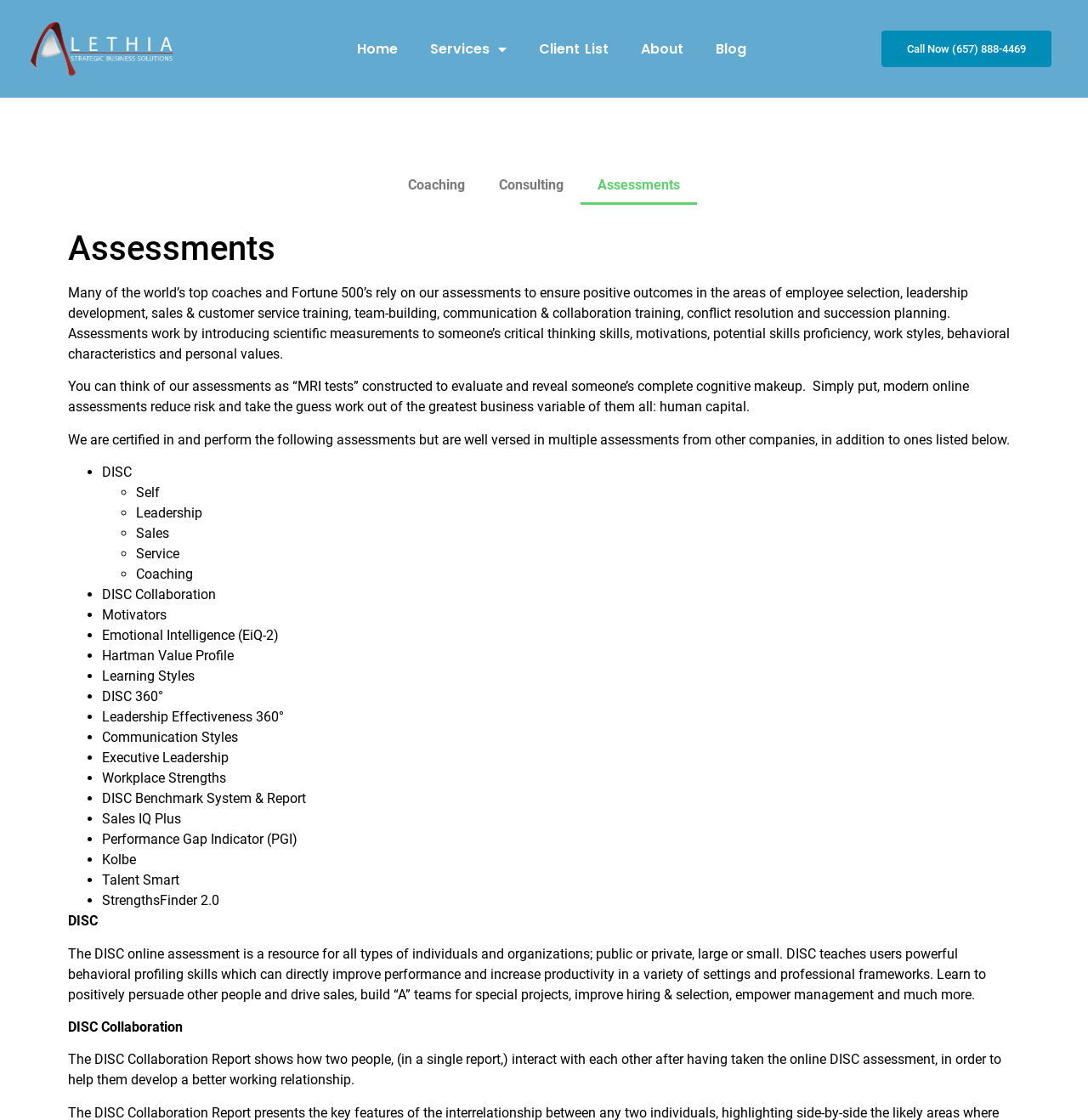What is the DISC online assessment used for?
Can you provide a detailed and comprehensive answer to the question?

The DISC online assessment is used to improve performance and productivity in various settings and professional frameworks, such as to positively persuade other people, drive sales, build 'A' teams, improve hiring and selection, and empower management, as mentioned in the webpage's content.